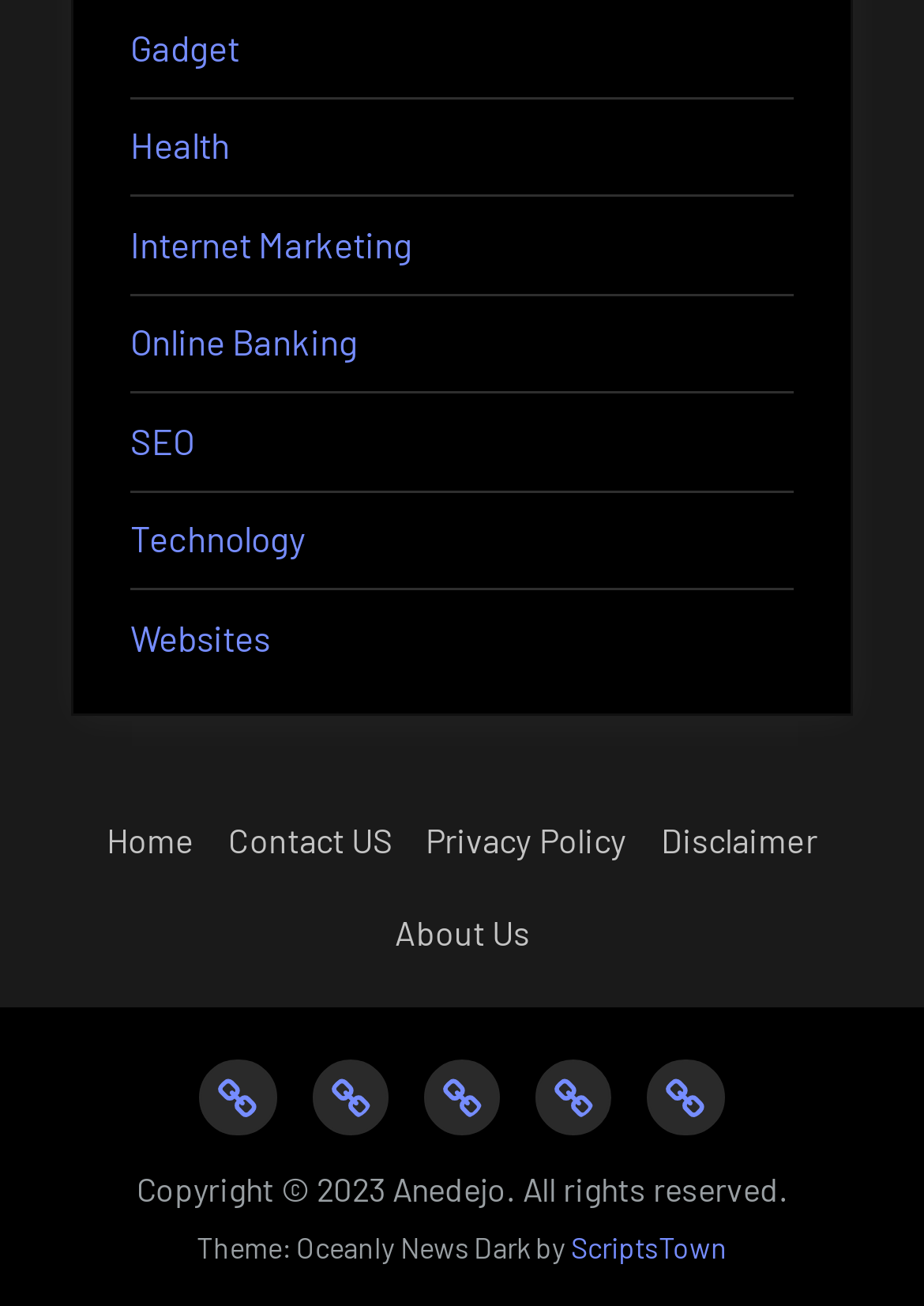What categories are listed on the top of the webpage?
Based on the screenshot, provide a one-word or short-phrase response.

Gadget, Health, etc.